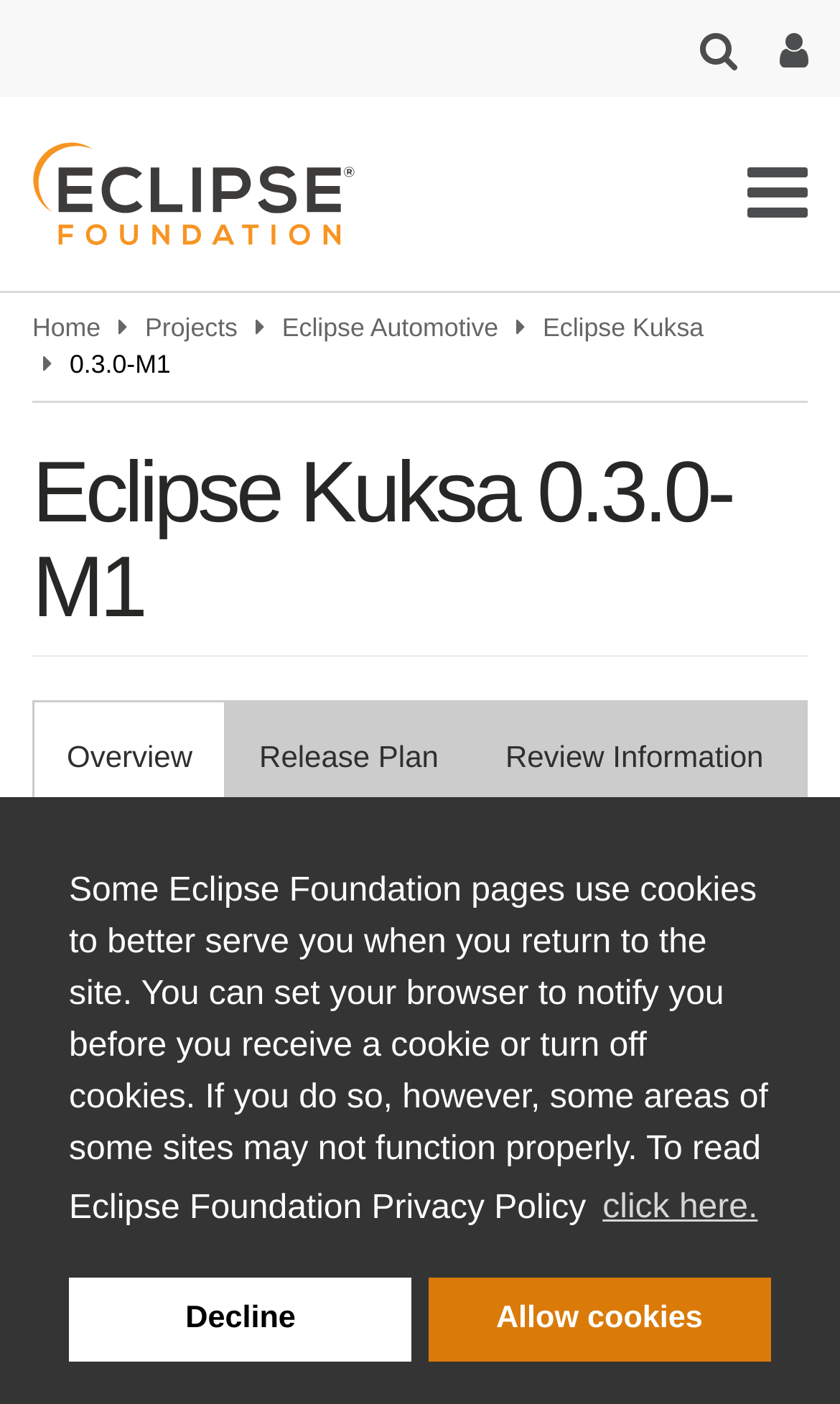Using the element description provided, determine the bounding box coordinates in the format (top-left x, top-left y, bottom-right x, bottom-right y). Ensure that all values are floating point numbers between 0 and 1. Element description: Projects

[0.173, 0.223, 0.283, 0.244]